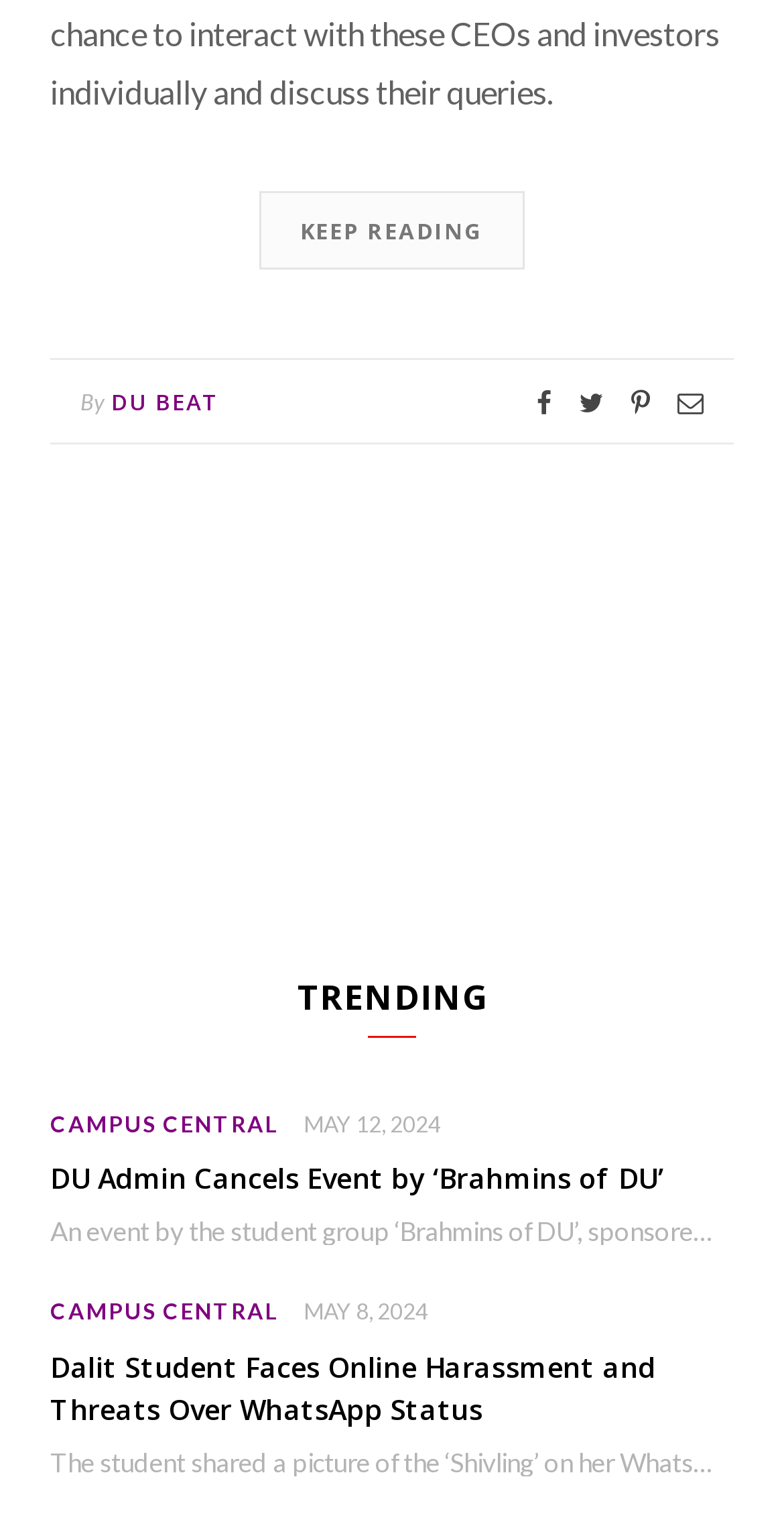Locate the bounding box coordinates of the element that needs to be clicked to carry out the instruction: "Go to CAMPUS CENTRAL". The coordinates should be given as four float numbers ranging from 0 to 1, i.e., [left, top, right, bottom].

[0.064, 0.724, 0.356, 0.741]